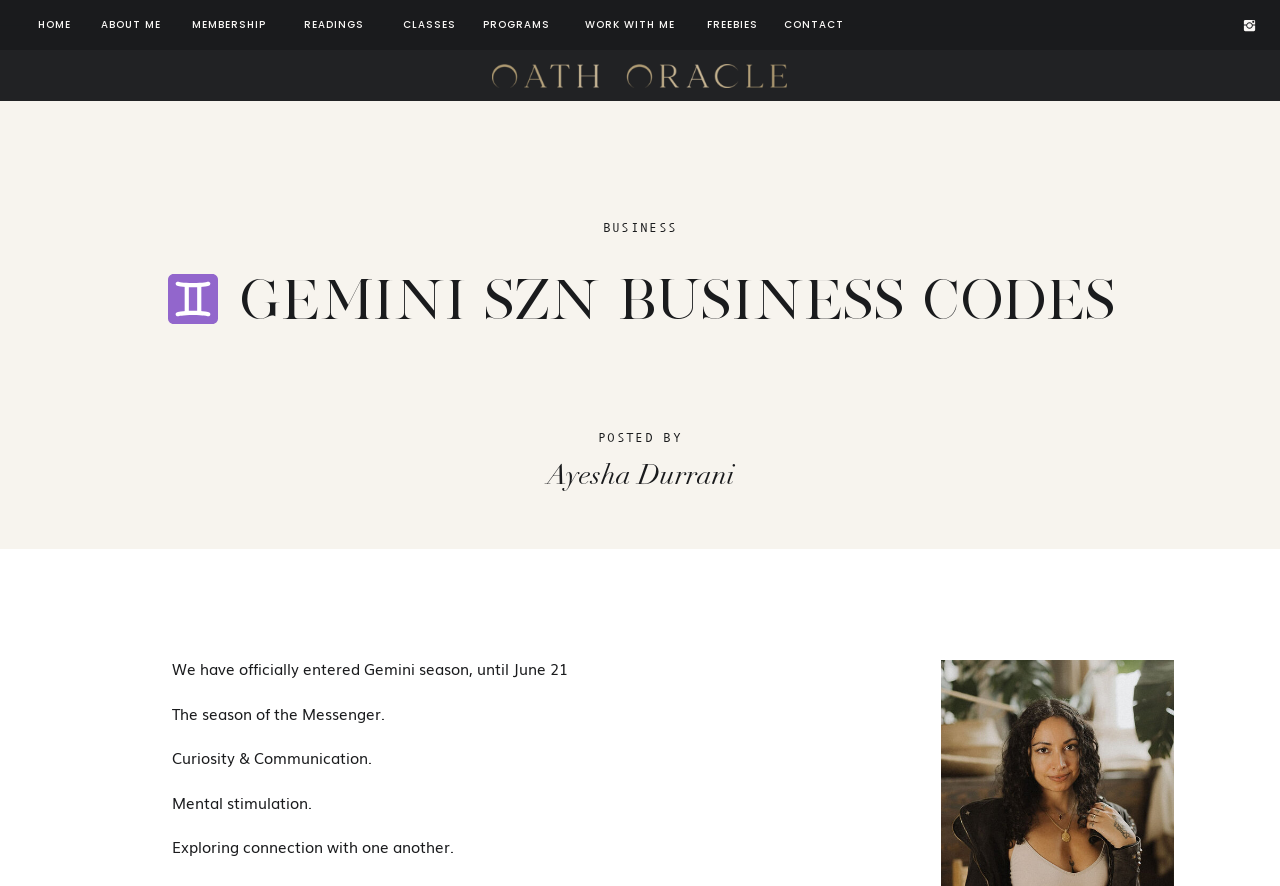Reply to the question with a single word or phrase:
How many navigation links are there?

9